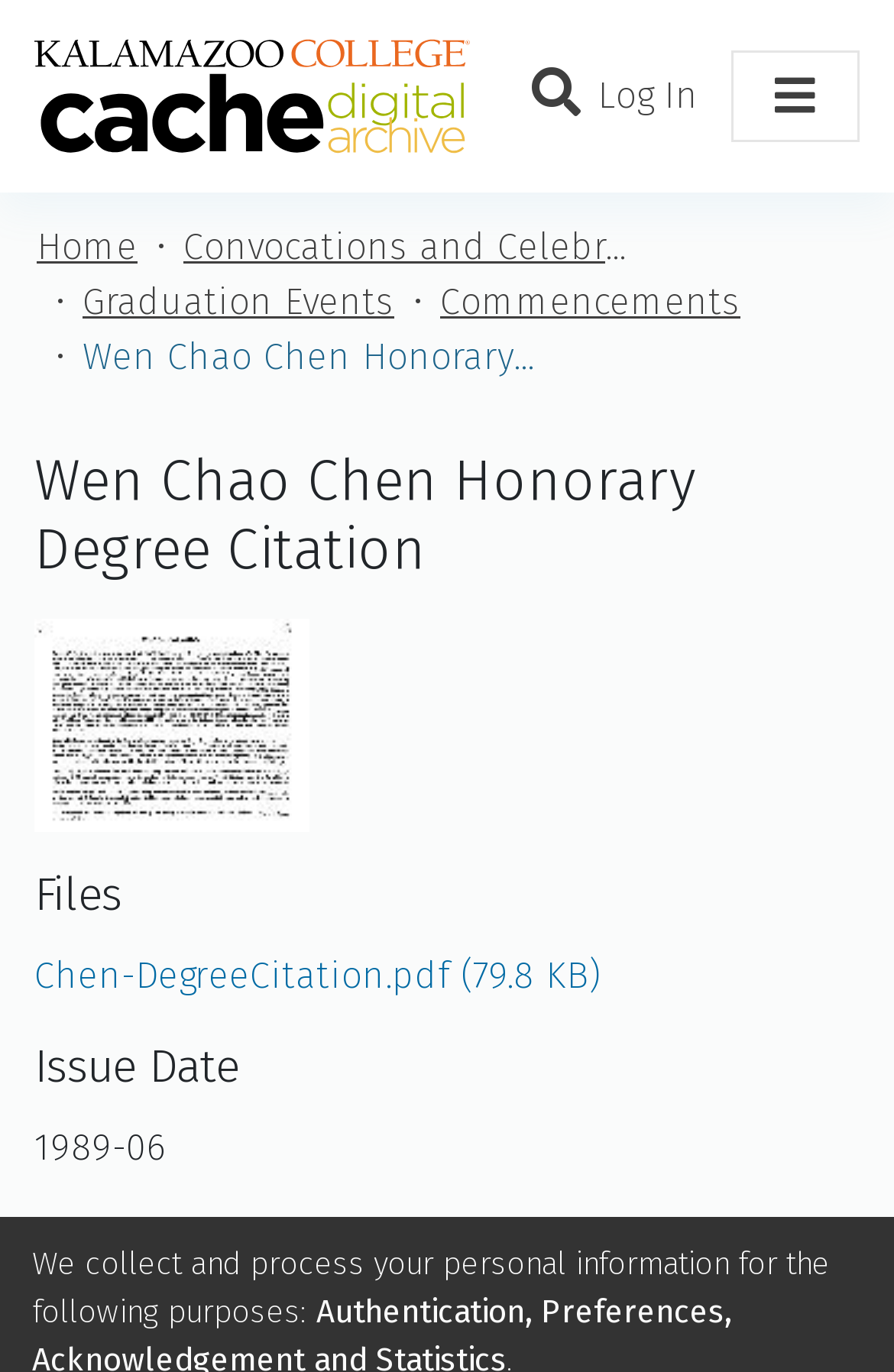Can you find the bounding box coordinates for the element to click on to achieve the instruction: "Click the repository logo"?

[0.038, 0.02, 0.526, 0.12]